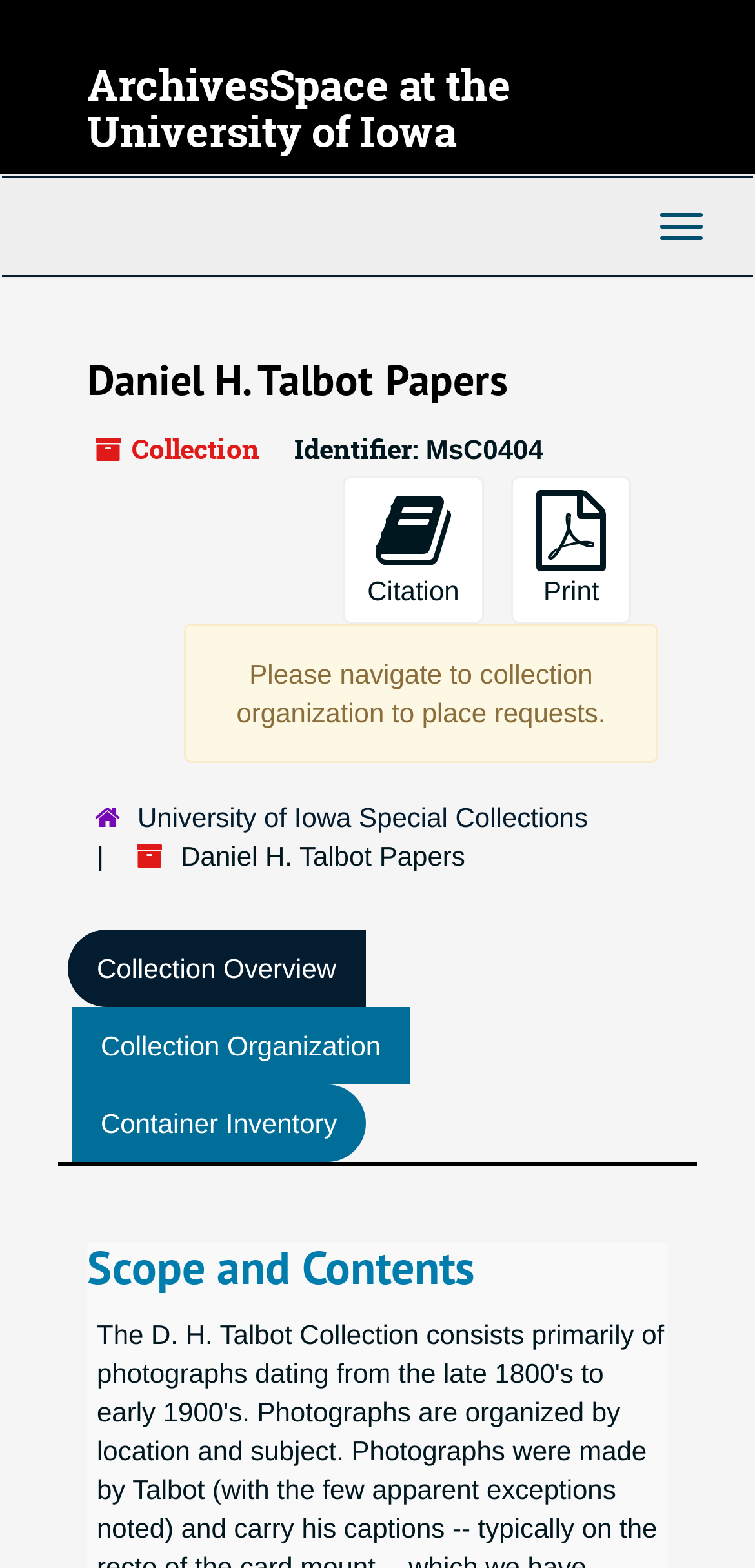Construct a comprehensive caption that outlines the webpage's structure and content.

The webpage is about the Daniel H. Talbot Papers collection at the University of Iowa ArchivesSpace. At the top, there is a heading that reads "ArchivesSpace at the University of Iowa" with a link to the same title. Below this, there is a top-level navigation bar that spans the entire width of the page.

The main content of the page is divided into sections. The first section has a heading that reads "Daniel H. Talbot Papers" and contains a collection identifier "MsC0404". Below this, there are page actions, including buttons for citation and printing, as well as a message about placing requests.

To the right of the page actions, there is a hierarchical navigation section that lists the collection's organization, with links to the University of Iowa Special Collections and the Daniel H. Talbot Papers. Below this, there are three links to different parts of the collection: Collection Overview, Collection Organization, and Container Inventory.

At the bottom of the page, there is a heading that reads "Scope and Contents". Overall, the page has a simple and organized layout, with clear headings and concise text that provides information about the collection.